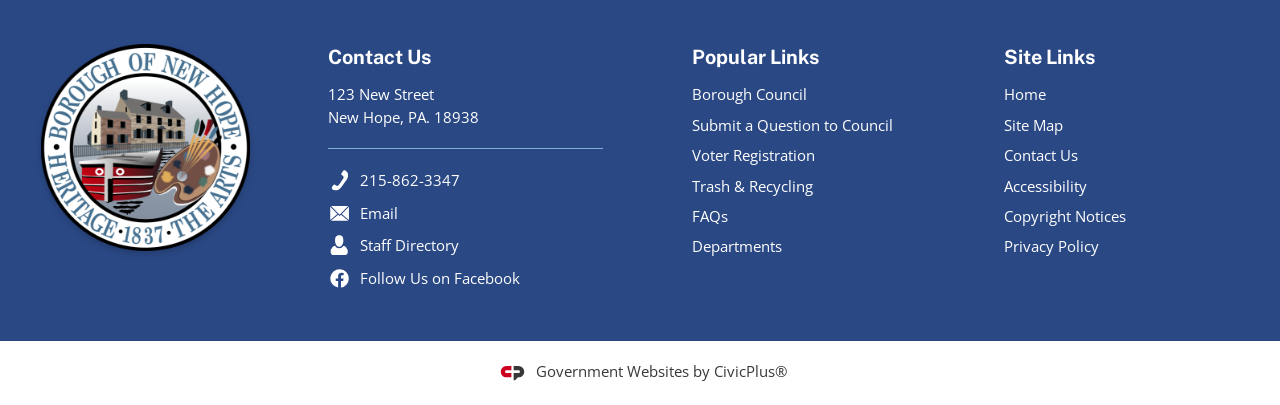Consider the image and give a detailed and elaborate answer to the question: 
What is the name of the company that created the government website?

The name of the company that created the government website can be found at the bottom of the webpage, specifically in the link element with the text 'CivicPlus'.